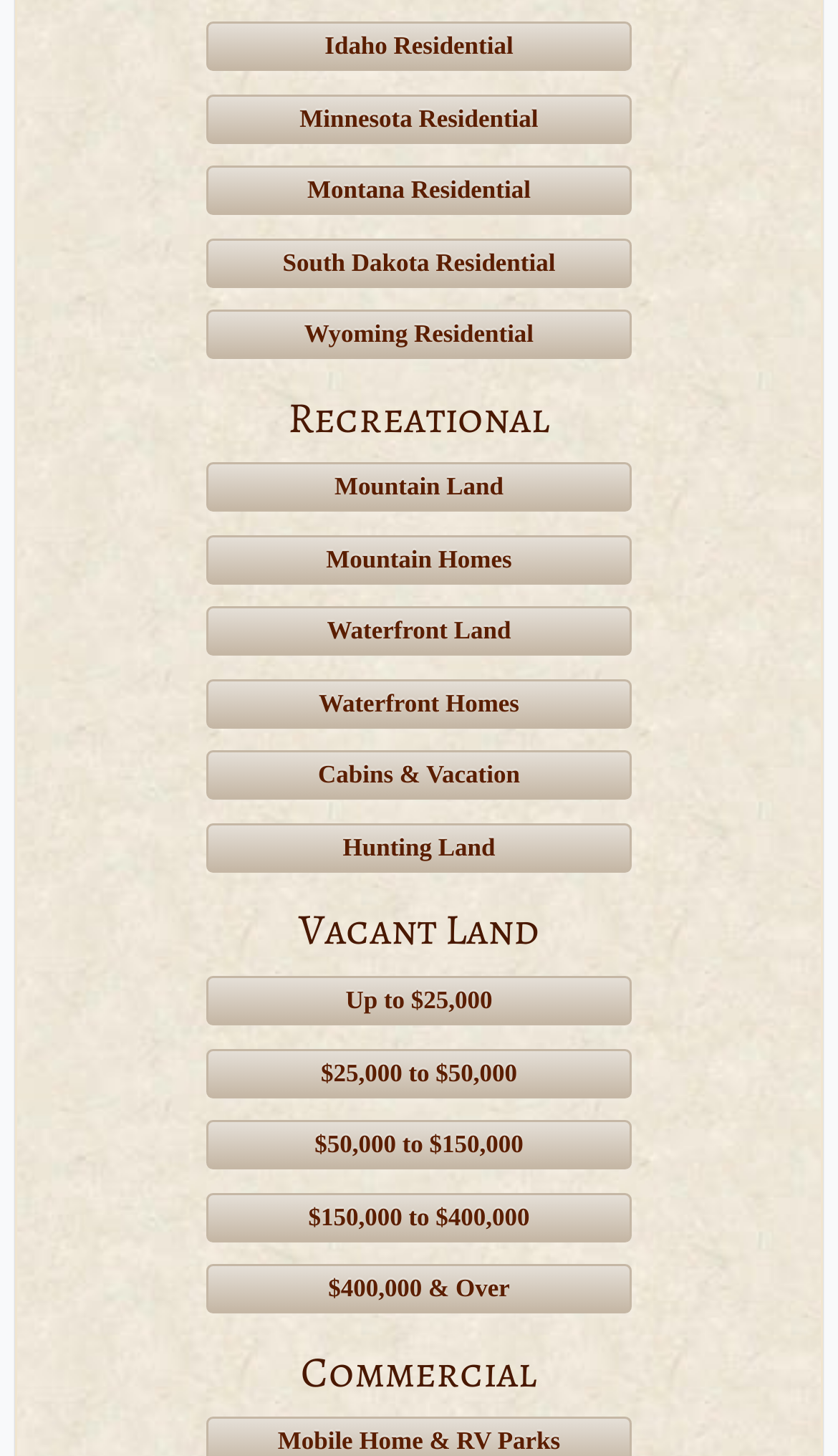Locate the UI element that matches the description $25,000 to $50,000 in the webpage screenshot. Return the bounding box coordinates in the format (top-left x, top-left y, bottom-right x, bottom-right y), with values ranging from 0 to 1.

[0.246, 0.72, 0.754, 0.754]